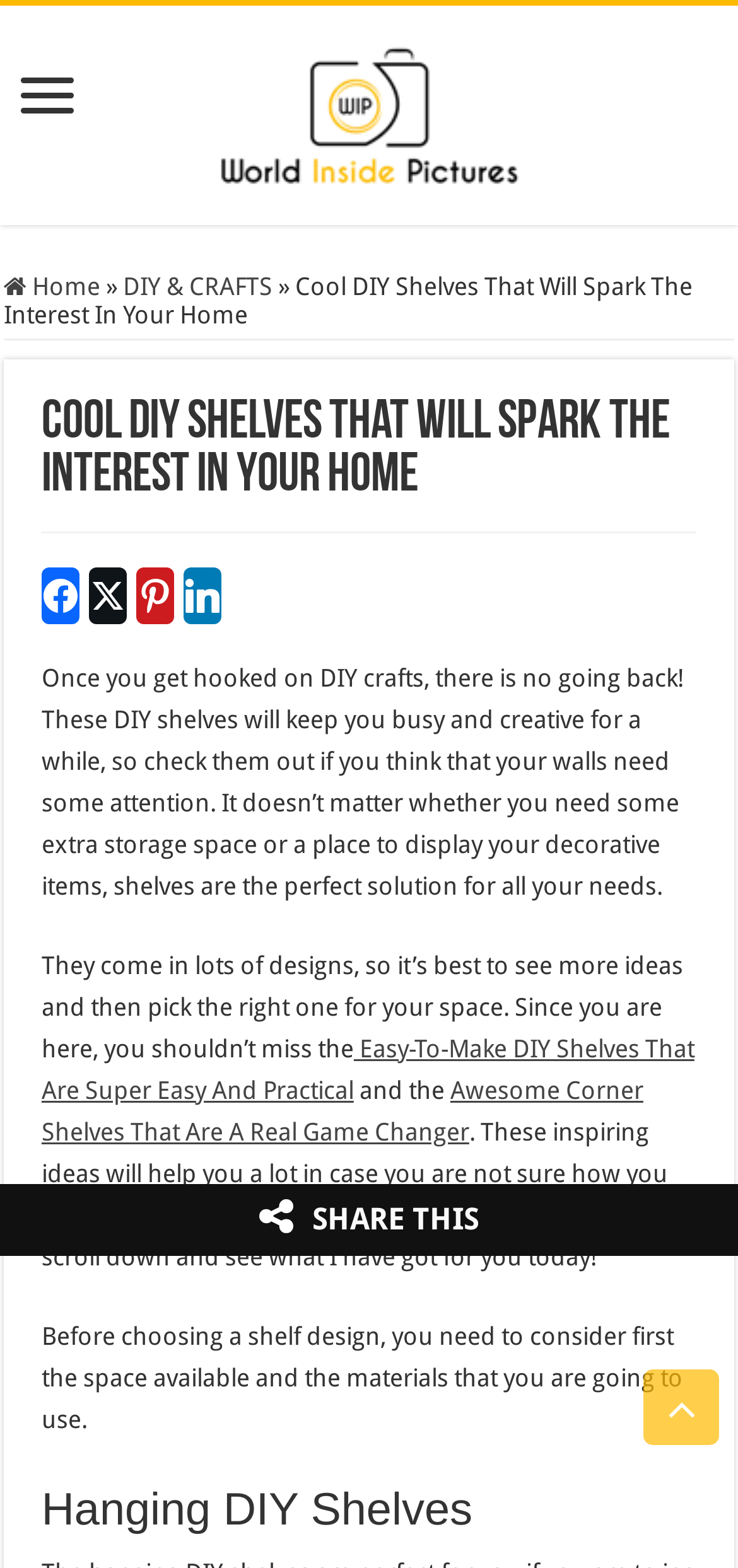What is the purpose of the DIY shelves?
Give a one-word or short phrase answer based on the image.

Extra storage and display